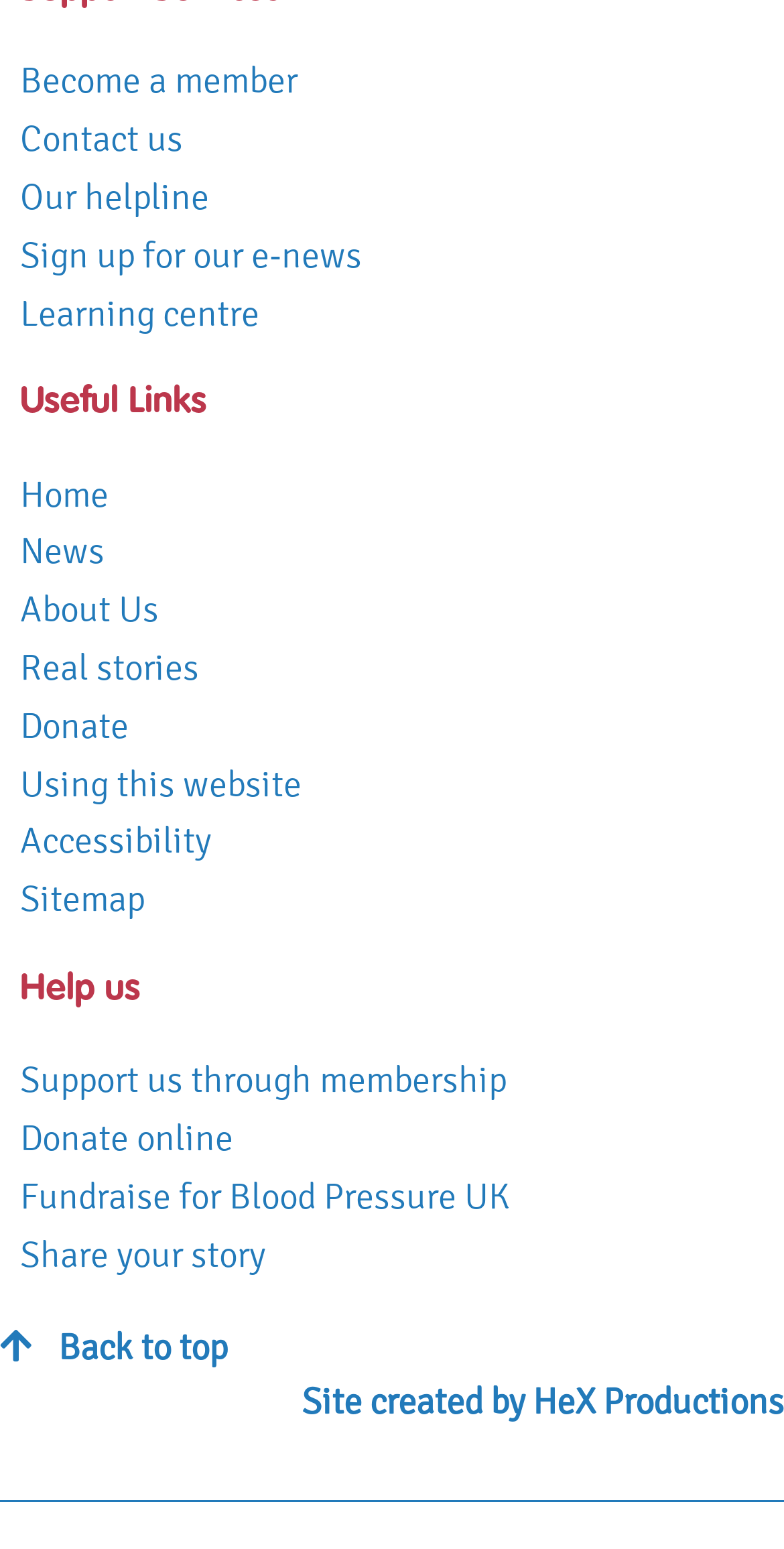Identify the bounding box coordinates of the part that should be clicked to carry out this instruction: "Click on Become a member".

[0.026, 0.034, 0.379, 0.072]